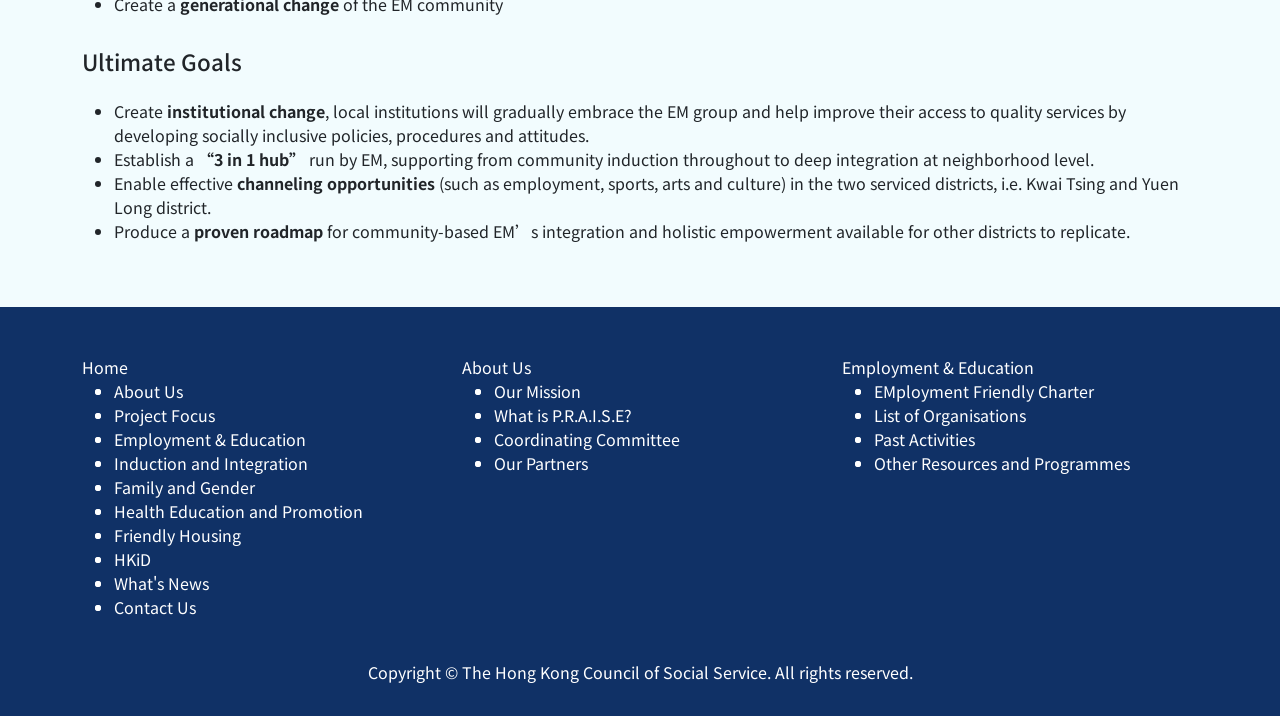Provide the bounding box coordinates of the section that needs to be clicked to accomplish the following instruction: "Click on 'Home'."

[0.064, 0.496, 0.342, 0.529]